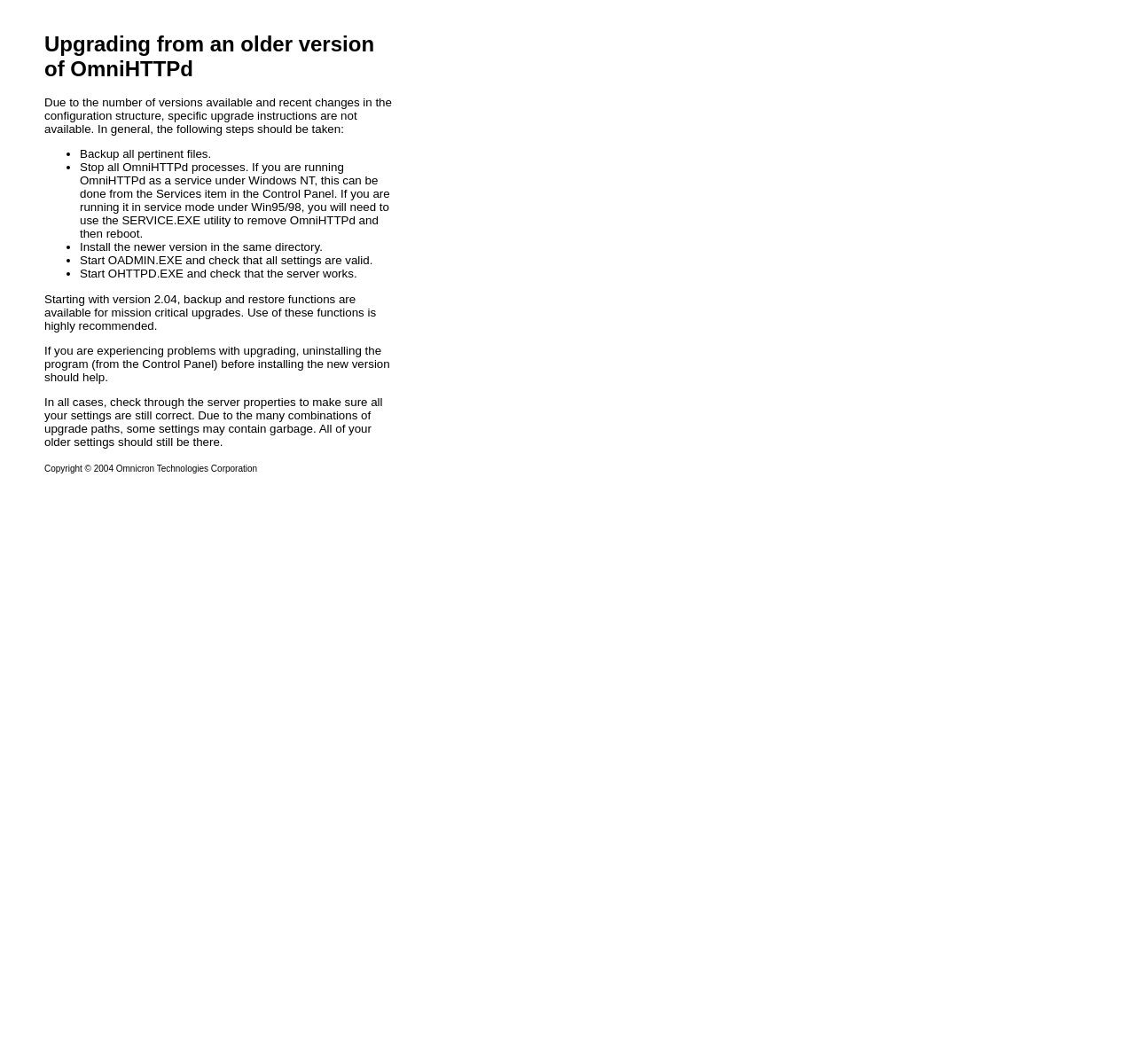Use a single word or phrase to answer the question:
Who owns the copyright of the documentation?

Omnicron Technologies Corporation